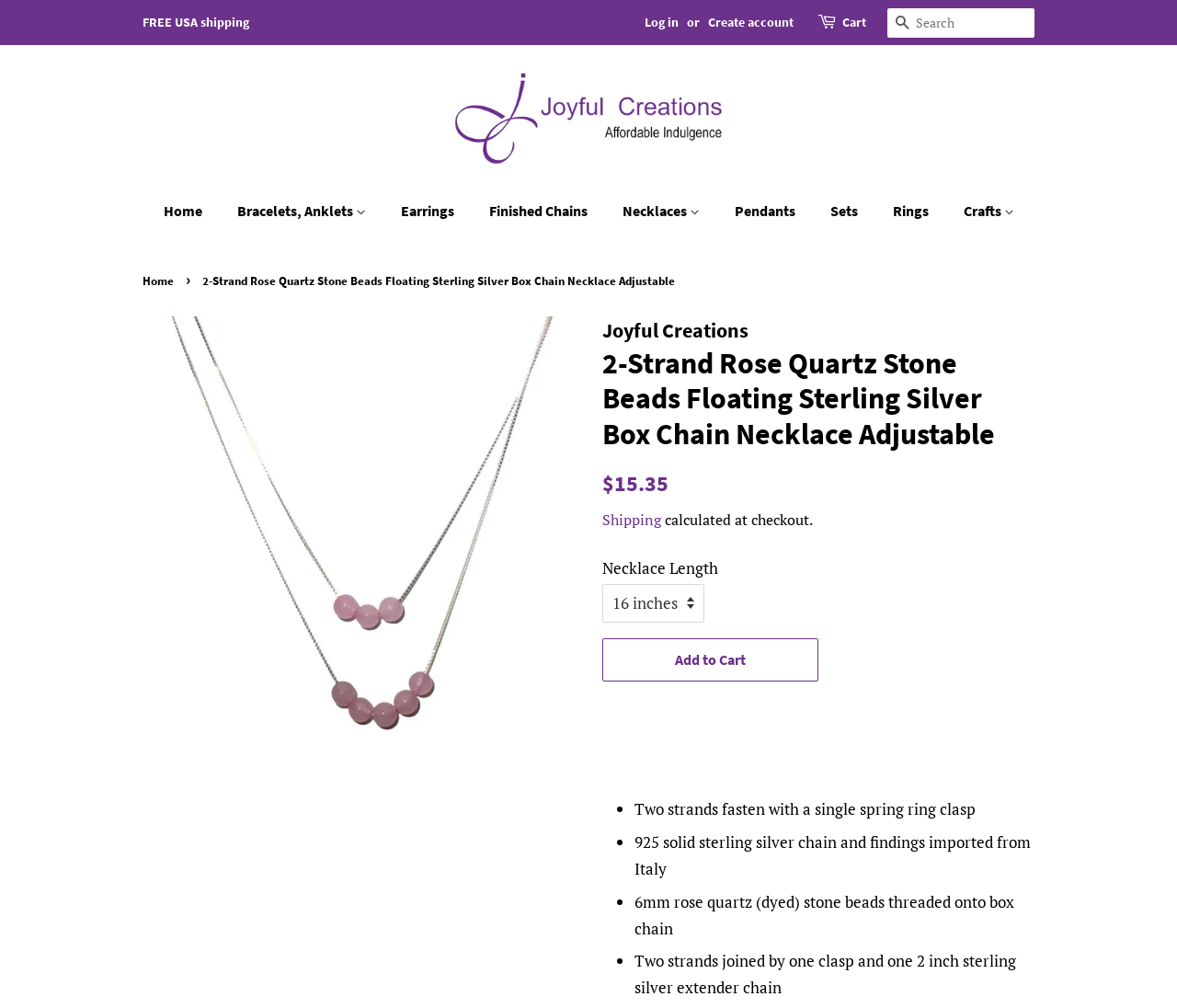Write an extensive caption that covers every aspect of the webpage.

This webpage is an e-commerce product page for a 2-Strand Rose Quartz Stone Beads Floating Sterling Silver Box Chain Necklace Adjustable. At the top, there is a navigation bar with links to "Log in", "Create account", and "Cart", as well as a search bar. Below the navigation bar, there is a banner with a link to the website's homepage and a logo.

The main content of the page is divided into two sections. On the left, there is a menu with links to various categories, including "Bracelets, Anklets", "Earrings", "Finished Chains", "Necklaces", "Pendants", "Sets", "Rings", and "Crafts". Each category has sub-links to more specific types of products.

On the right, there is a product description section. At the top, there is a breadcrumb navigation showing the path from the homepage to the current product page. Below the breadcrumb, there is a large image of the product, which is a necklace with rose quartz stone beads and a sterling silver box chain.

Below the image, there is a heading with the product name, followed by a section with the regular price of $15.35 and a link to shipping information. There is also a dropdown menu to select the necklace length.

The product description is listed in bullet points, detailing the features of the necklace, including the type of clasp, chain, and beads used, as well as the length of the extender chain. At the bottom of the page, there is an "Add to Cart" button.